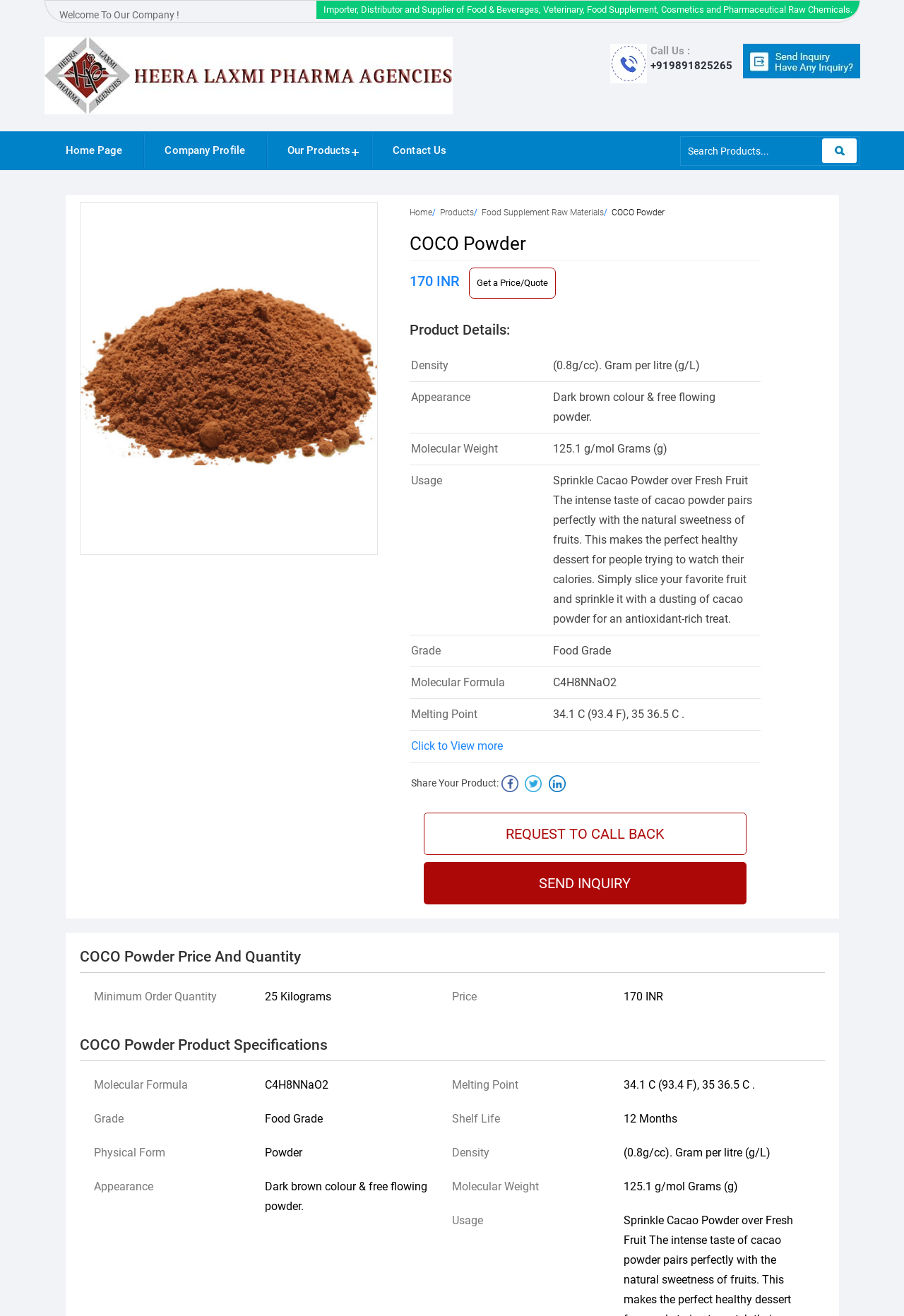What is the company name?
Give a detailed and exhaustive answer to the question.

The company name can be found in the link element with the text 'Heera Laxmi Pharma Agencies' which is located at the top of the webpage.